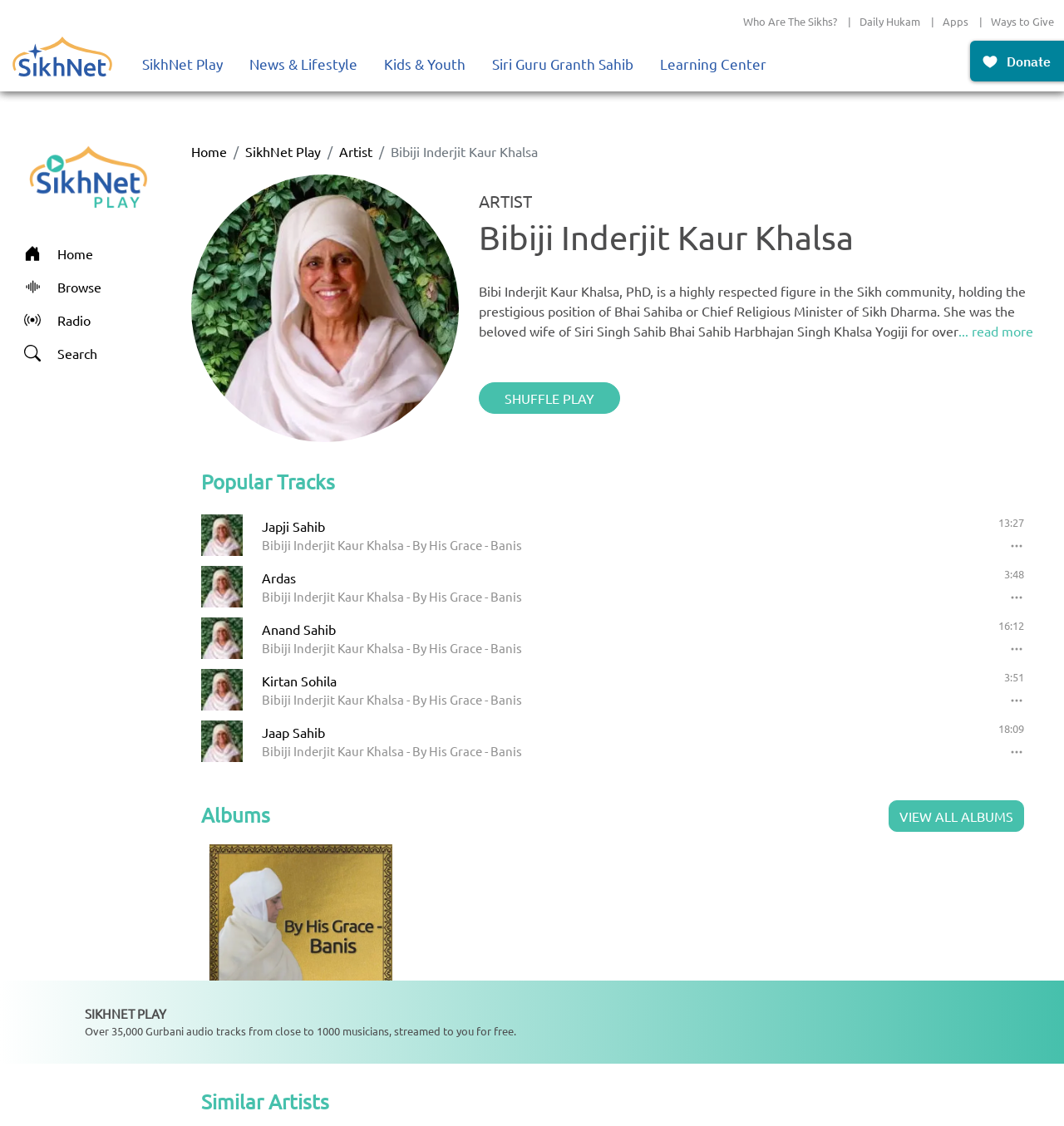What is the name of the album?
Answer with a single word or phrase, using the screenshot for reference.

By His Grace - Banis